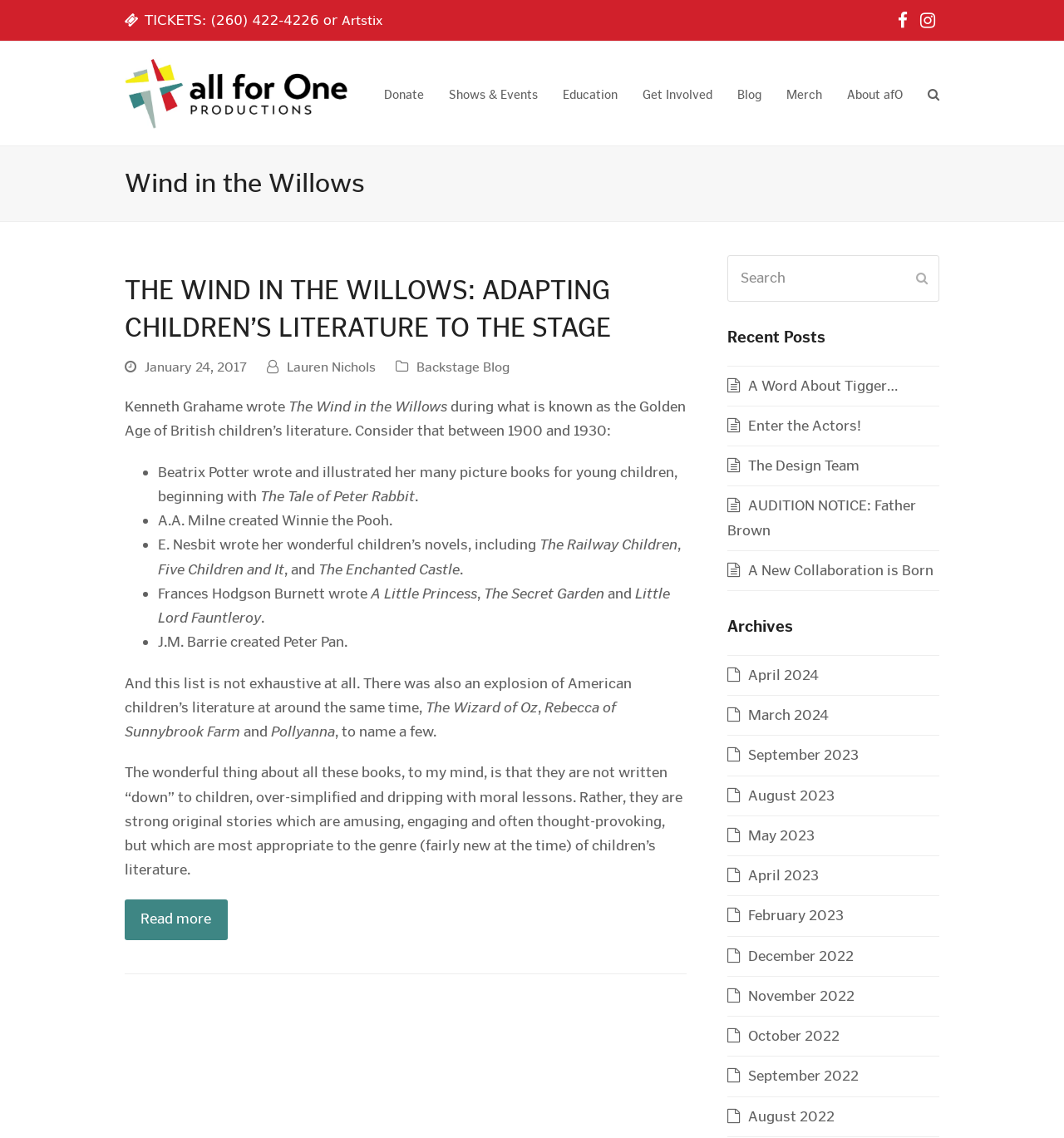What is the name of the production company?
Please answer the question as detailed as possible.

The name of the production company can be found in the image with the text 'all for One productions' which is also a link. This image is located at the top of the webpage, inside a LayoutTable element.